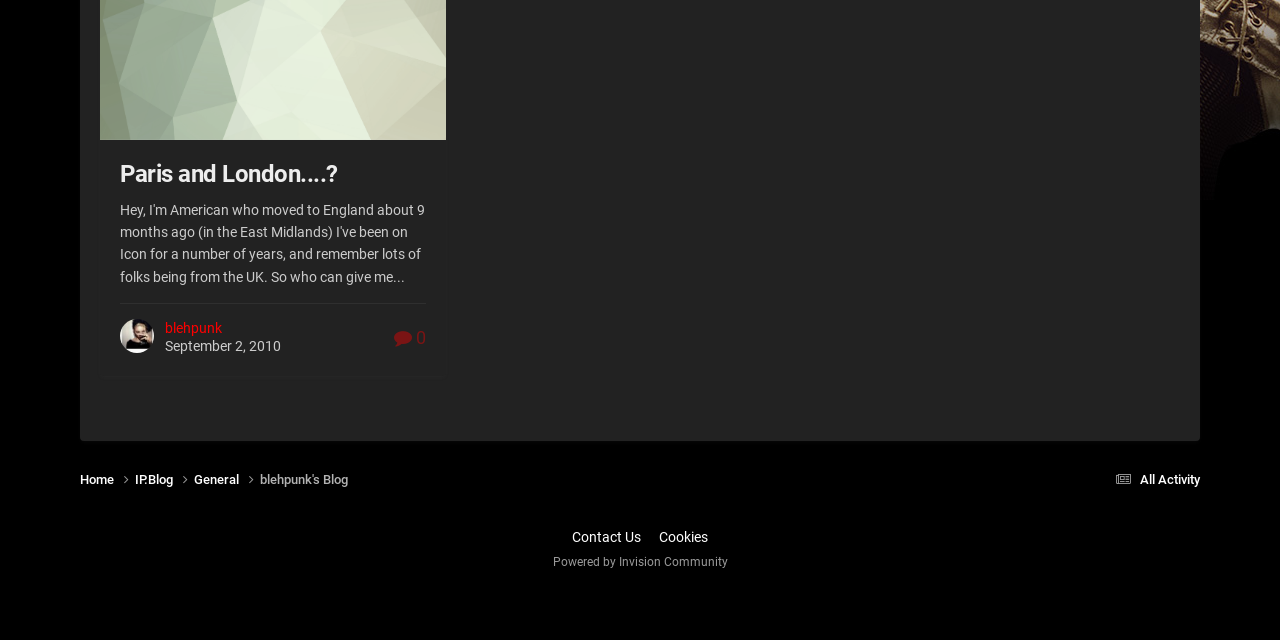Using the provided element description, identify the bounding box coordinates as (top-left x, top-left y, bottom-right x, bottom-right y). Ensure all values are between 0 and 1. Description: General

[0.152, 0.735, 0.203, 0.765]